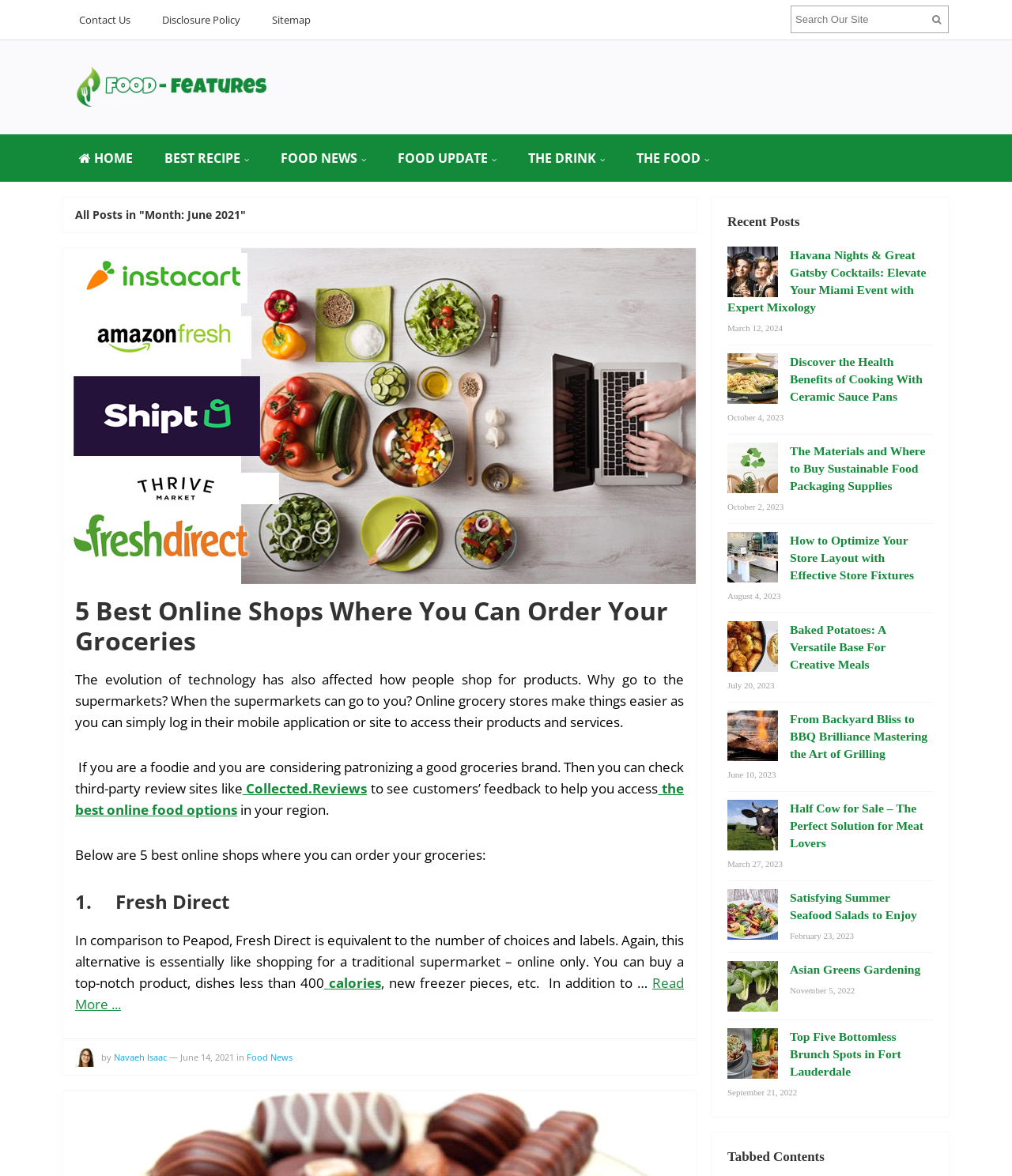Identify the bounding box coordinates for the region of the element that should be clicked to carry out the instruction: "Check Recent Posts". The bounding box coordinates should be four float numbers between 0 and 1, i.e., [left, top, right, bottom].

[0.719, 0.181, 0.922, 0.196]